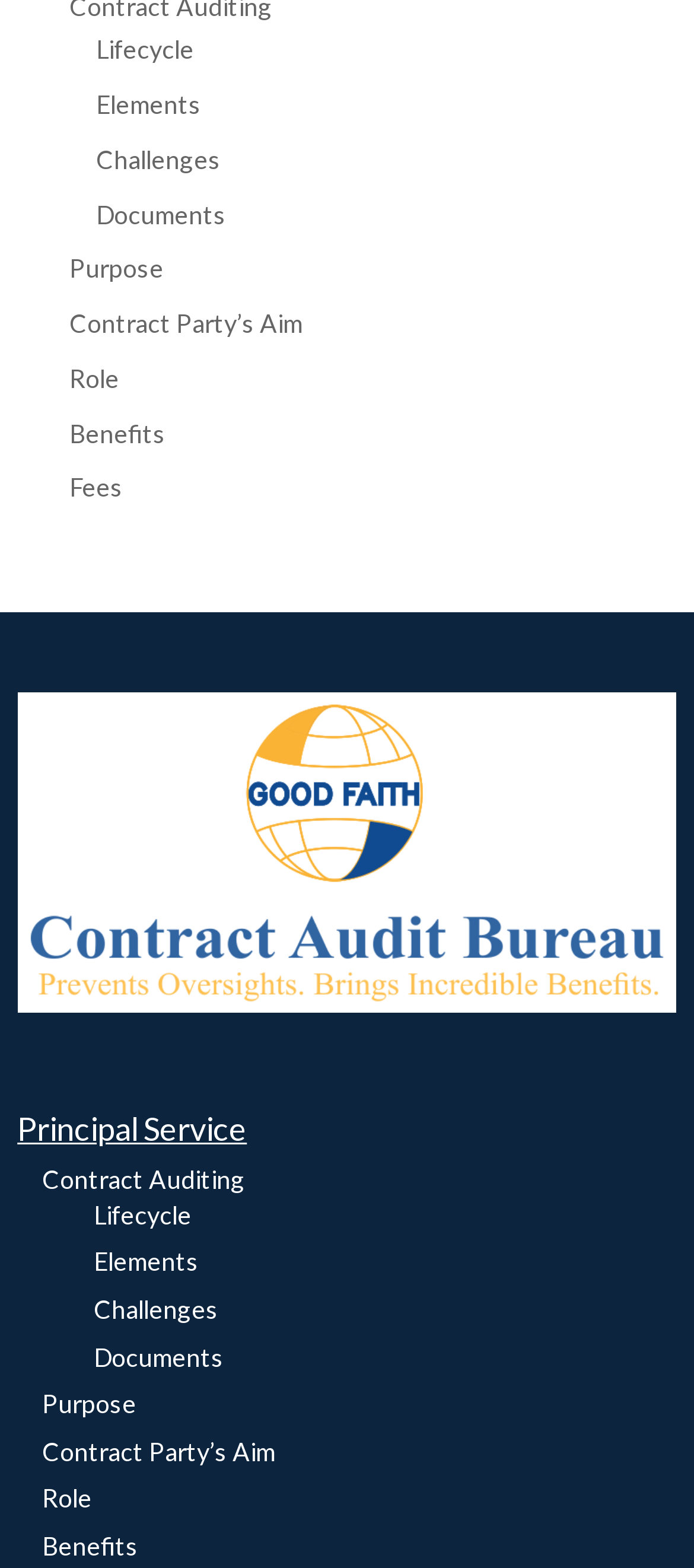What is the heading above the 'Contract Auditing' text?
Using the information from the image, give a concise answer in one word or a short phrase.

Principal Service